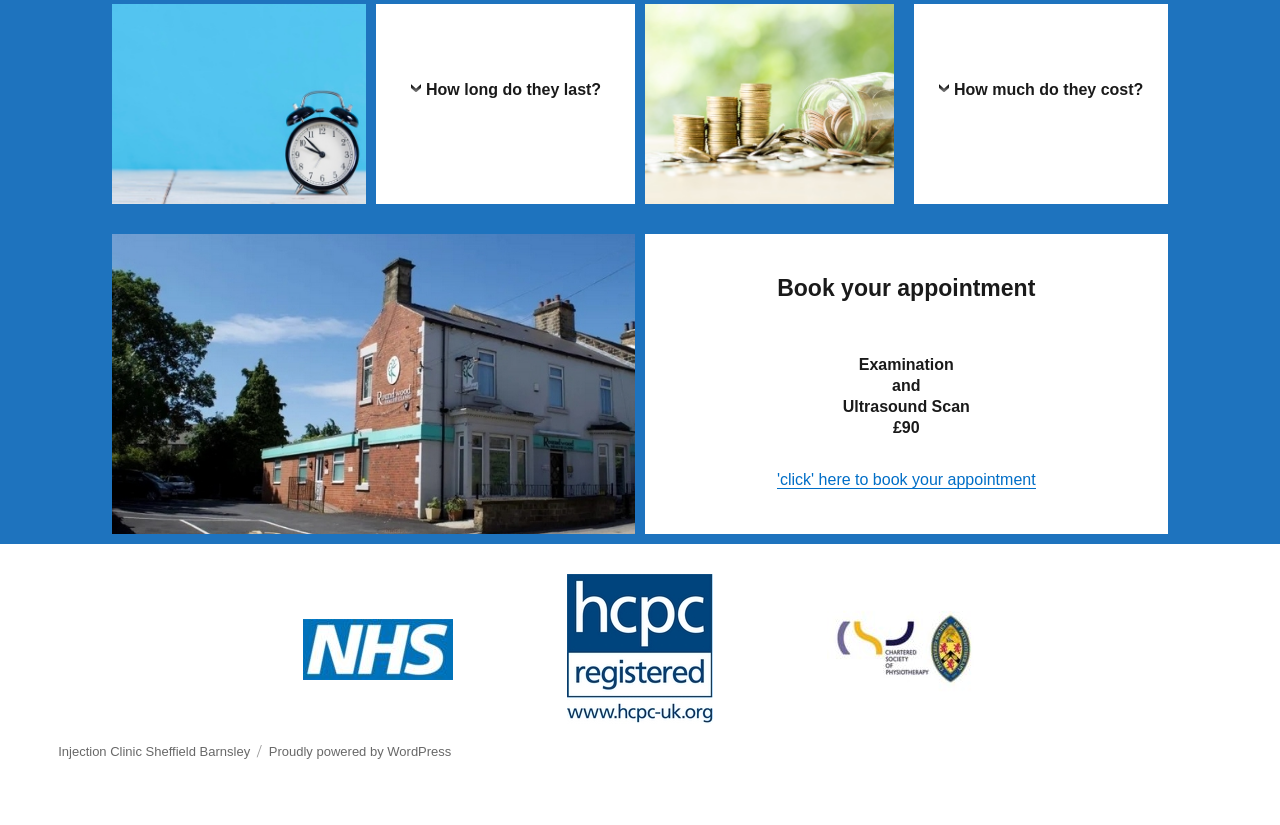Given the element description Proudly powered by WordPress, specify the bounding box coordinates of the corresponding UI element in the format (top-left x, top-left y, bottom-right x, bottom-right y). All values must be between 0 and 1.

[0.21, 0.902, 0.353, 0.92]